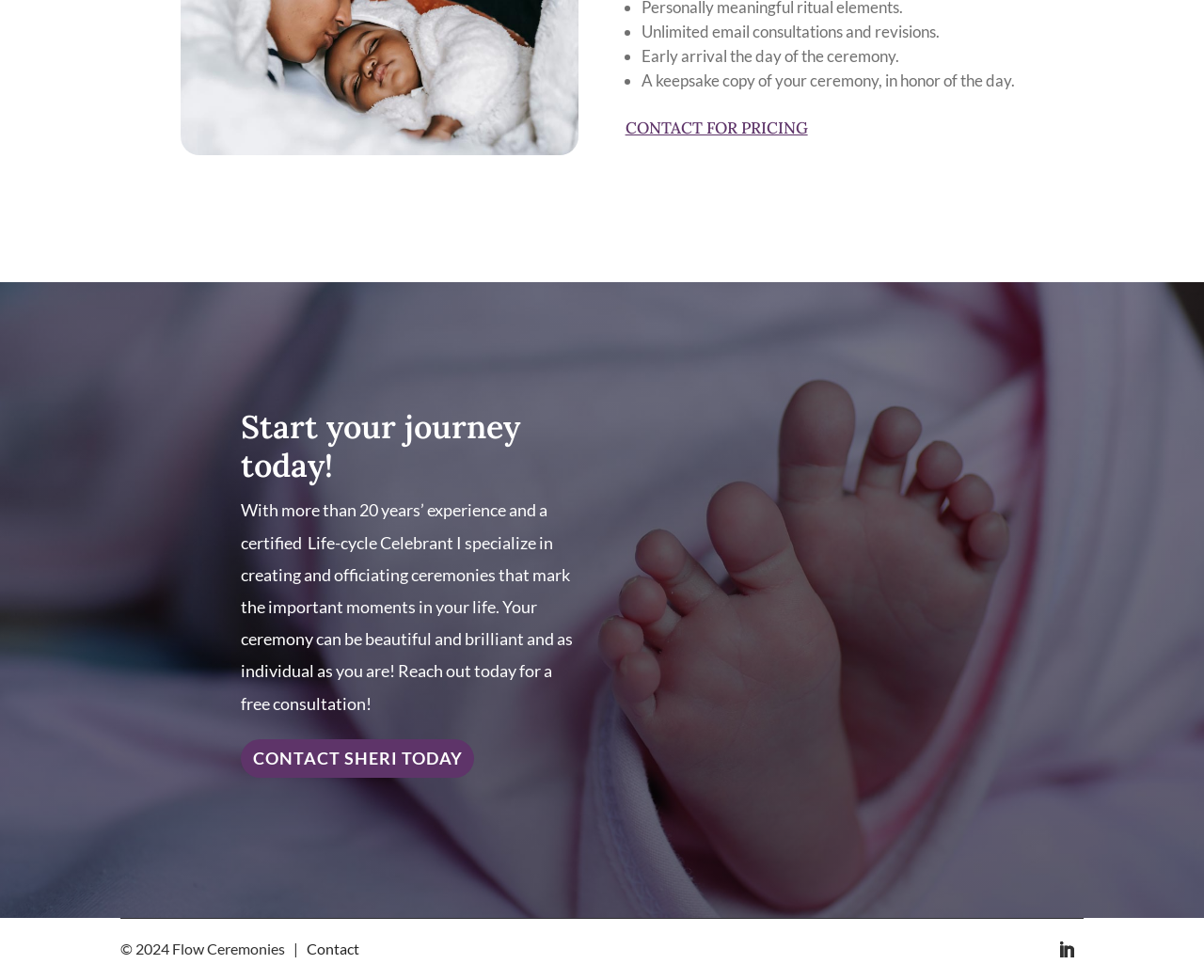What is the purpose of the keepsake copy of the ceremony?
Please provide a single word or phrase as your answer based on the image.

To honor the day